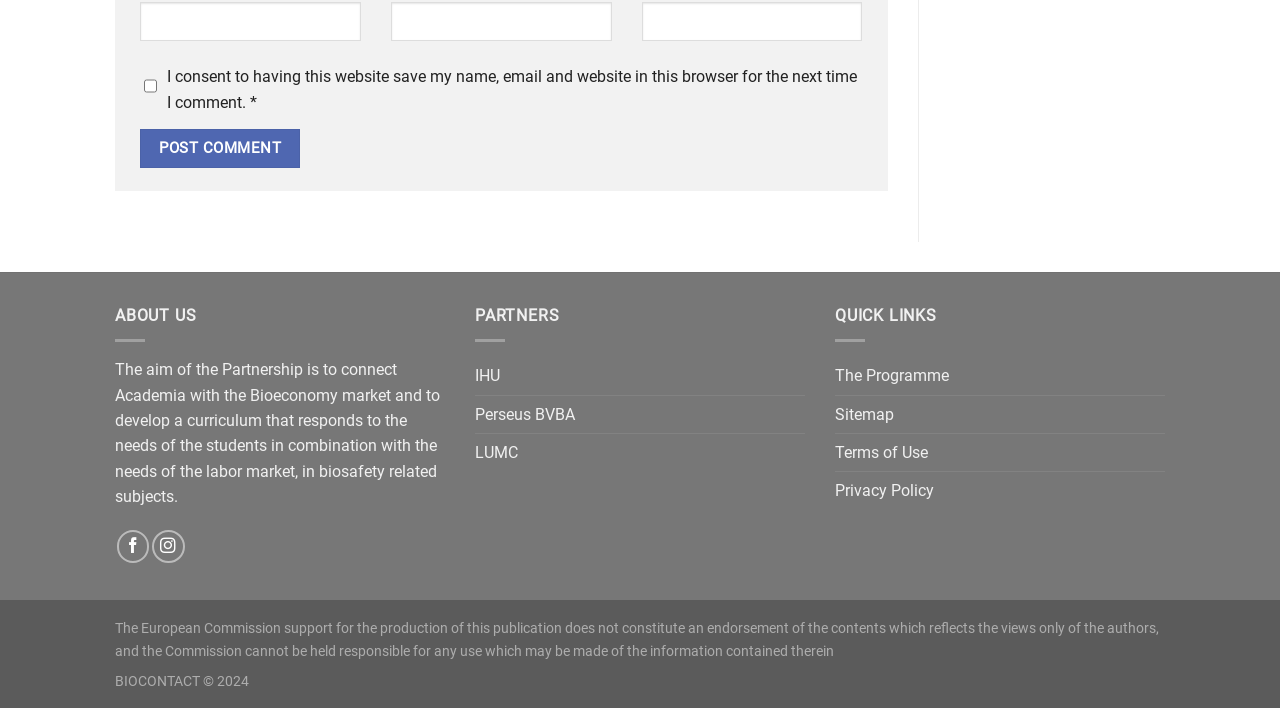Answer the following query concisely with a single word or phrase:
How many textboxes are there?

3